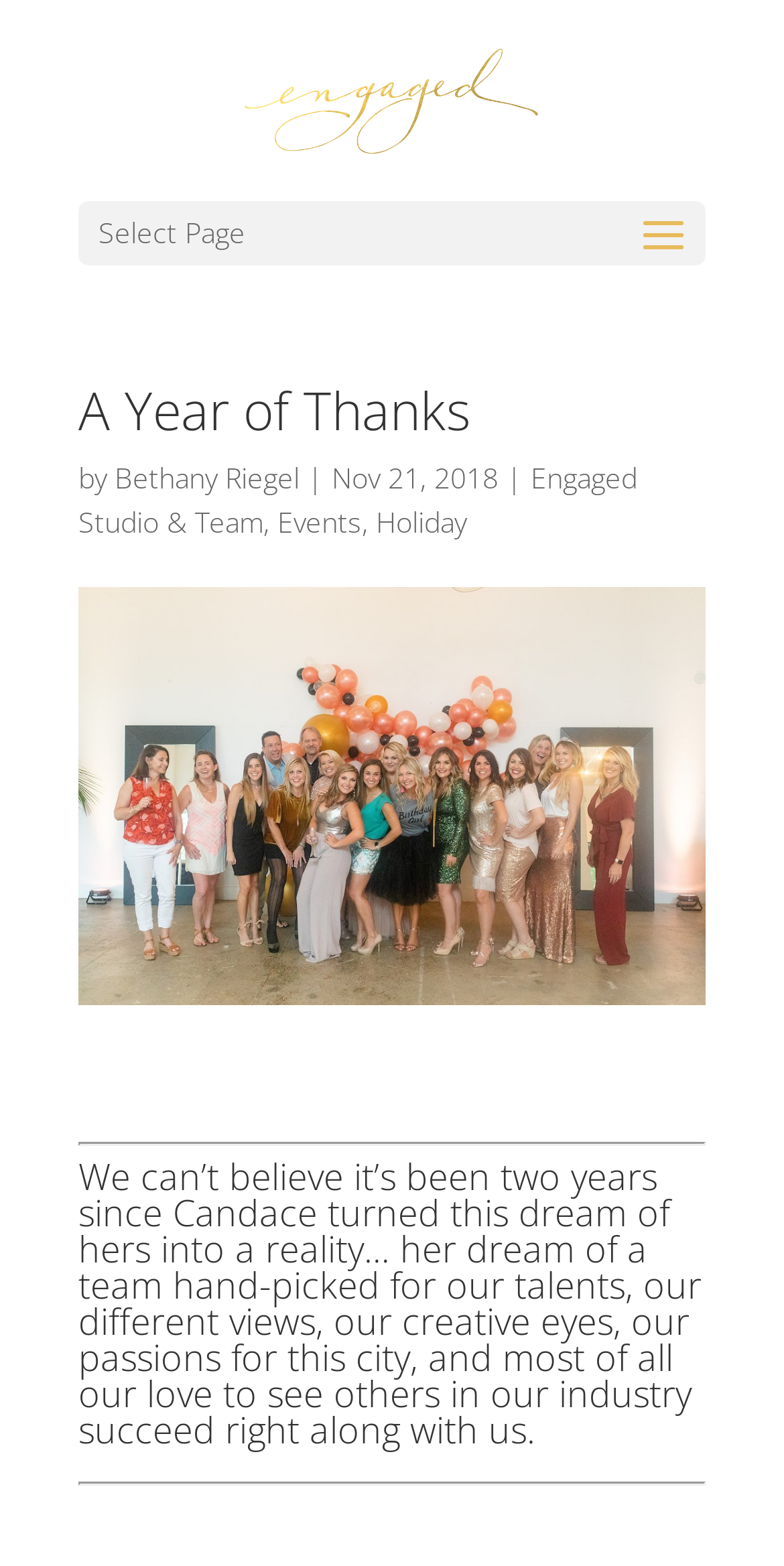Pinpoint the bounding box coordinates of the area that must be clicked to complete this instruction: "Read the article by Bethany Riegel".

[0.146, 0.293, 0.382, 0.317]